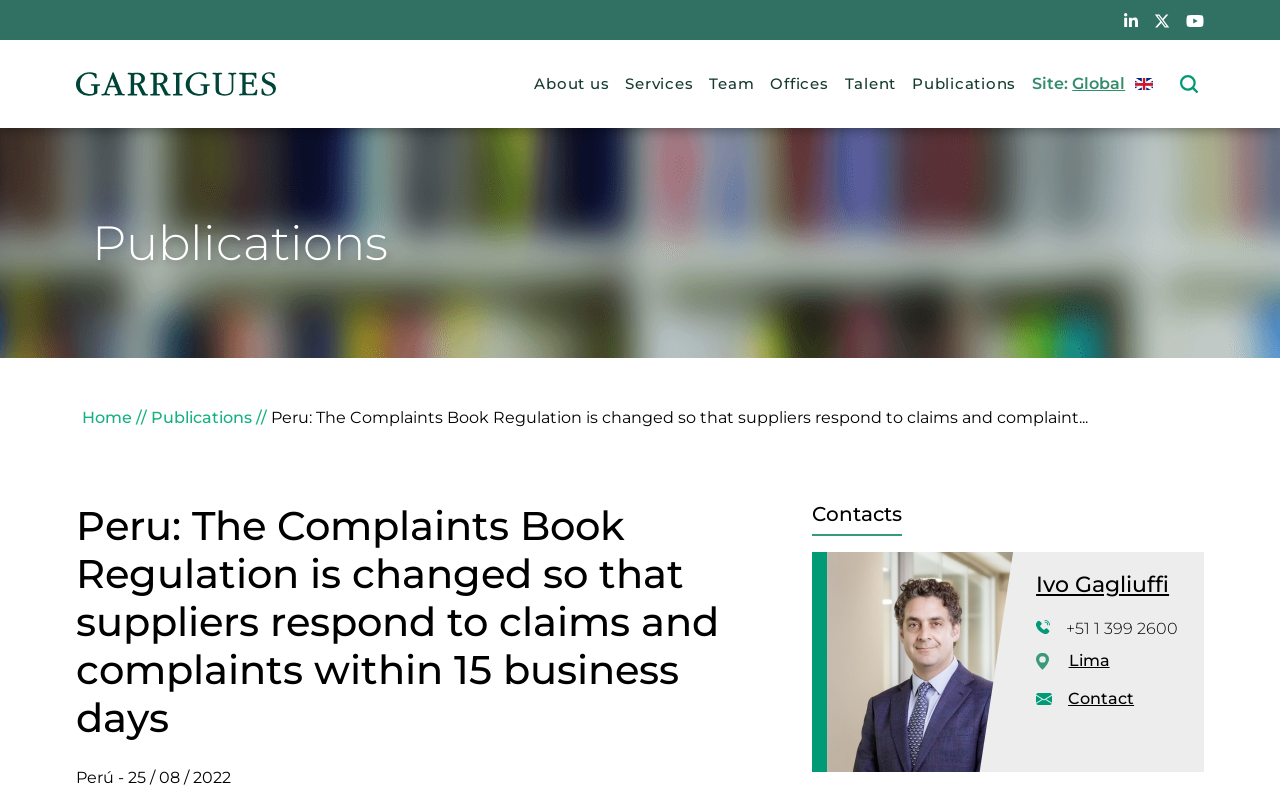Specify the bounding box coordinates of the element's area that should be clicked to execute the given instruction: "Read the publication details". The coordinates should be four float numbers between 0 and 1, i.e., [left, top, right, bottom].

[0.209, 0.515, 0.85, 0.538]